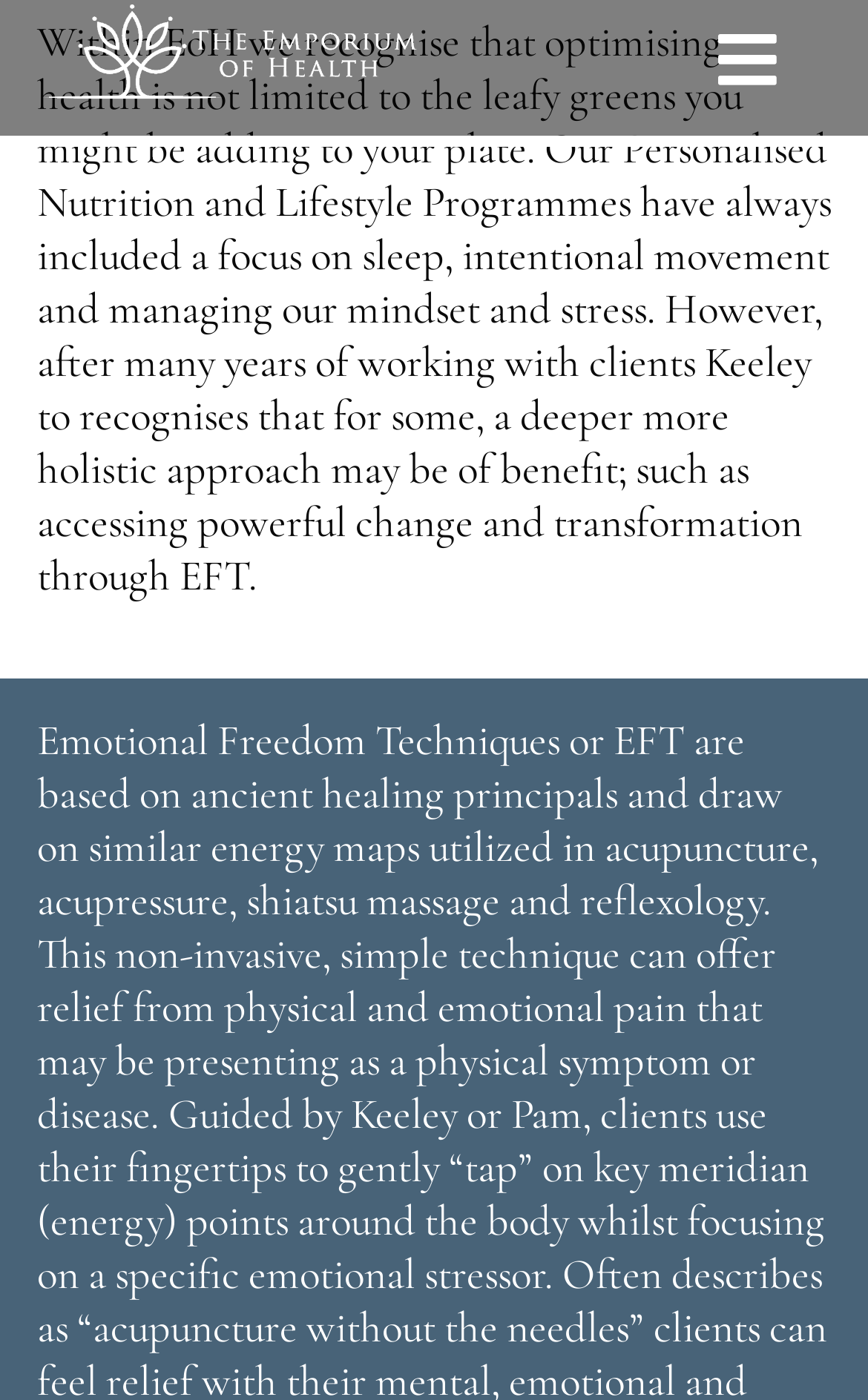Provide the bounding box coordinates of the HTML element described as: "Book Now". The bounding box coordinates should be four float numbers between 0 and 1, i.e., [left, top, right, bottom].

[0.0, 0.334, 1.0, 0.373]